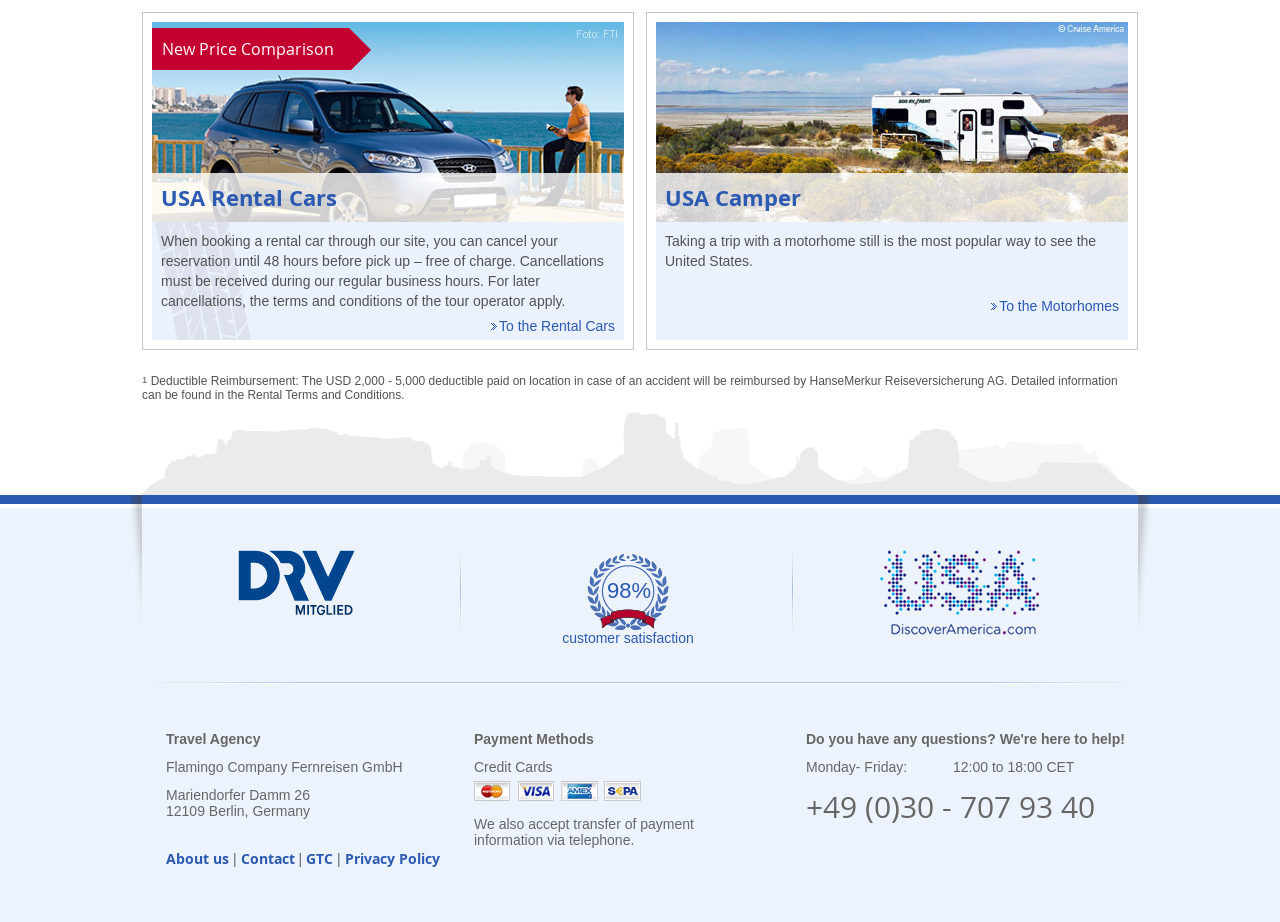What is the customer satisfaction rate?
Please give a detailed and elaborate explanation in response to the question.

The webpage displays a statistic that 98% of customers are satisfied, which is likely based on customer reviews or feedback.